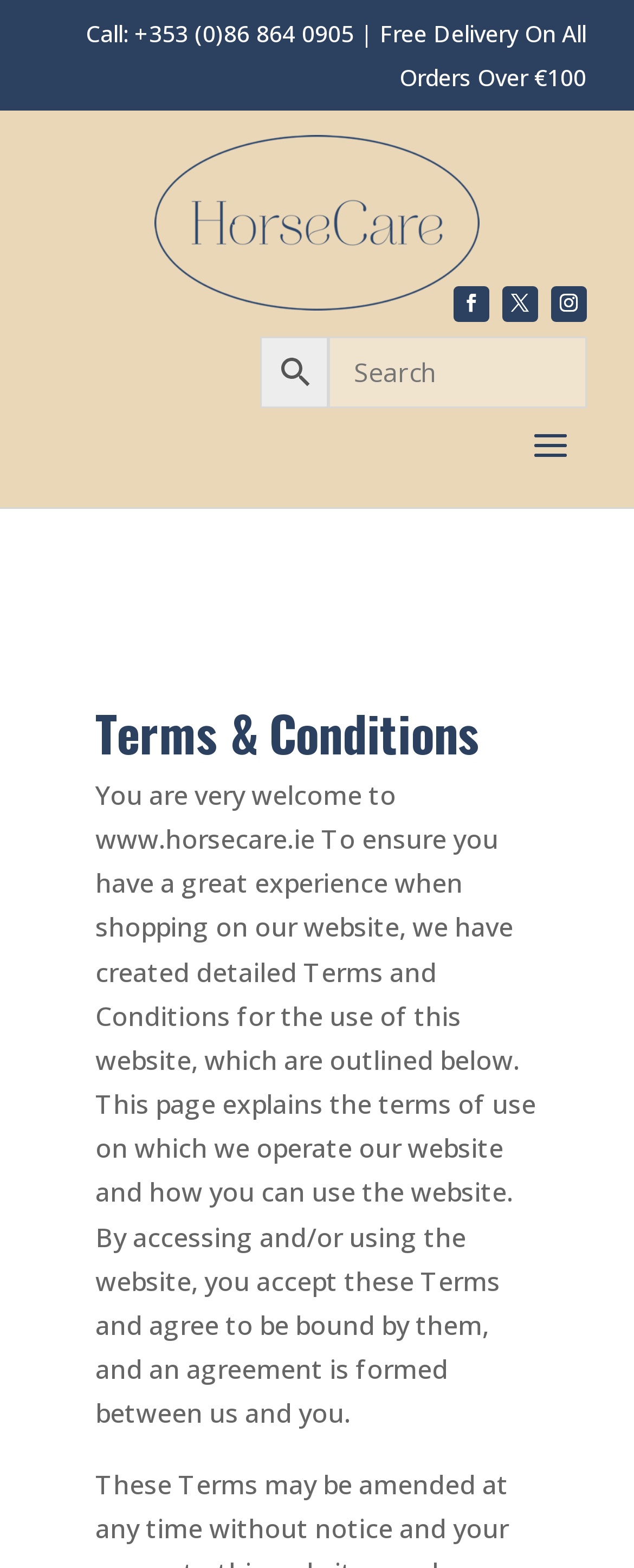Find the bounding box coordinates for the UI element that matches this description: "parent_node: Search name="s" placeholder="Search"".

[0.517, 0.214, 0.925, 0.26]